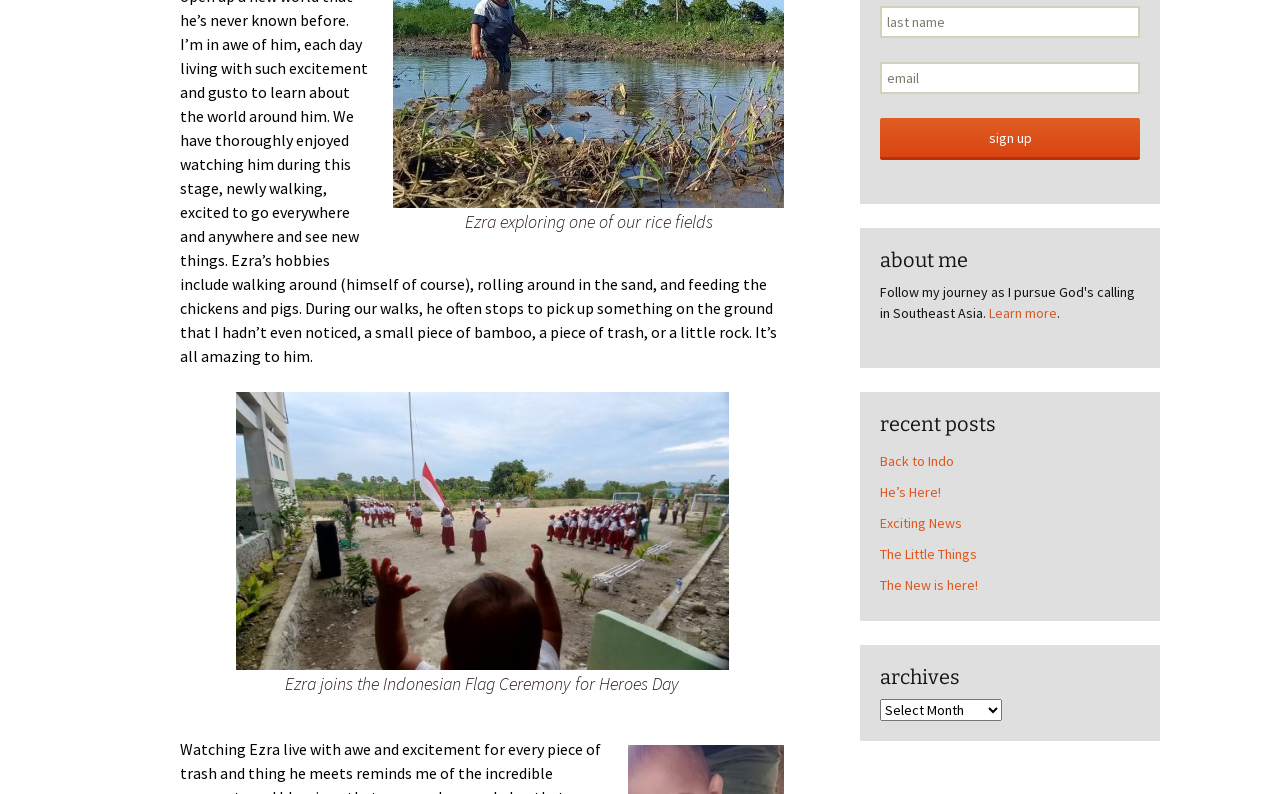Using the format (top-left x, top-left y, bottom-right x, bottom-right y), provide the bounding box coordinates for the described UI element. All values should be floating point numbers between 0 and 1: The New is here!

[0.688, 0.725, 0.764, 0.747]